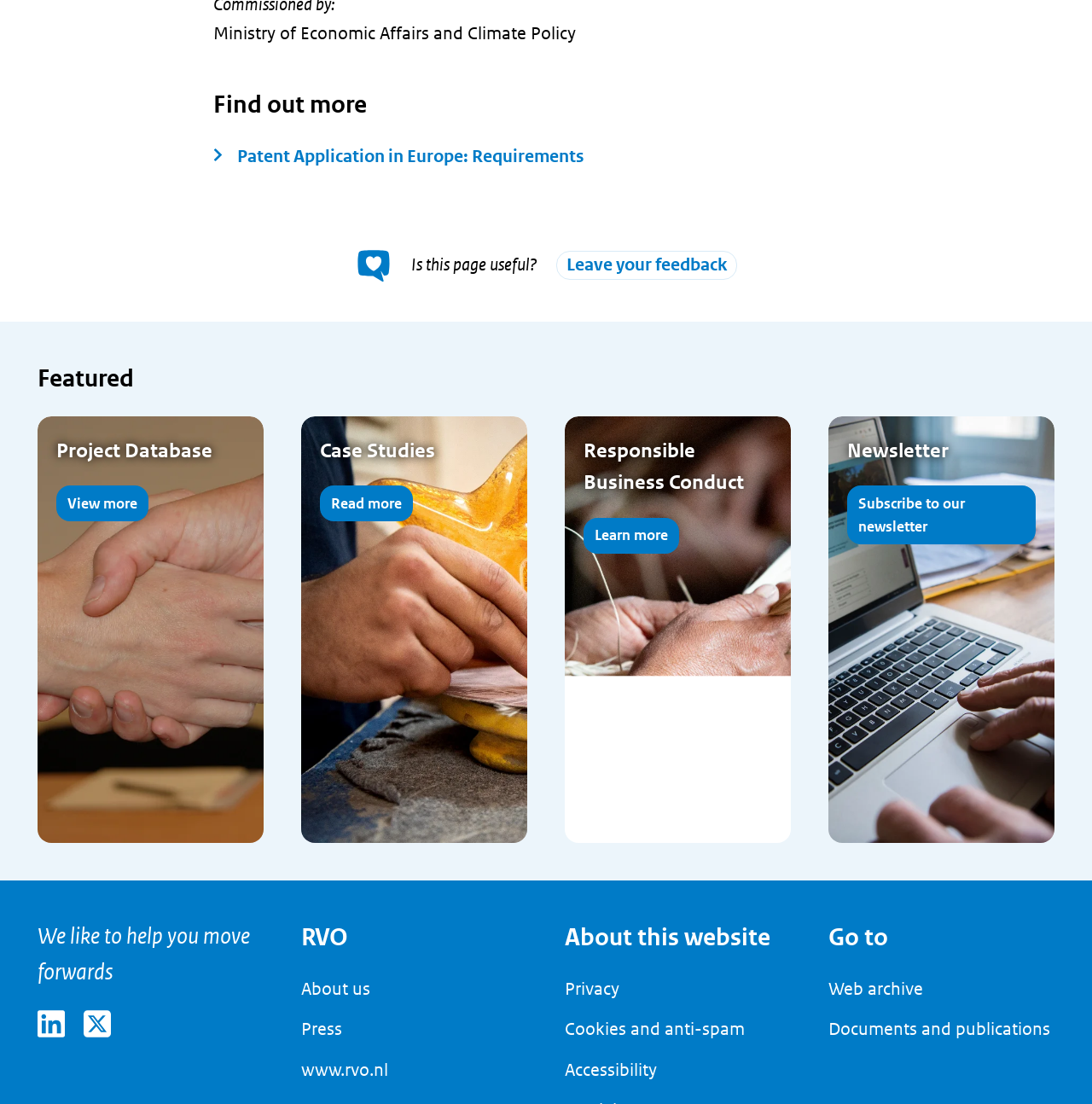How many social media links are there?
Using the details from the image, give an elaborate explanation to answer the question.

There is only one social media link, which is 'LinkedIn', located at the bottom of the webpage.